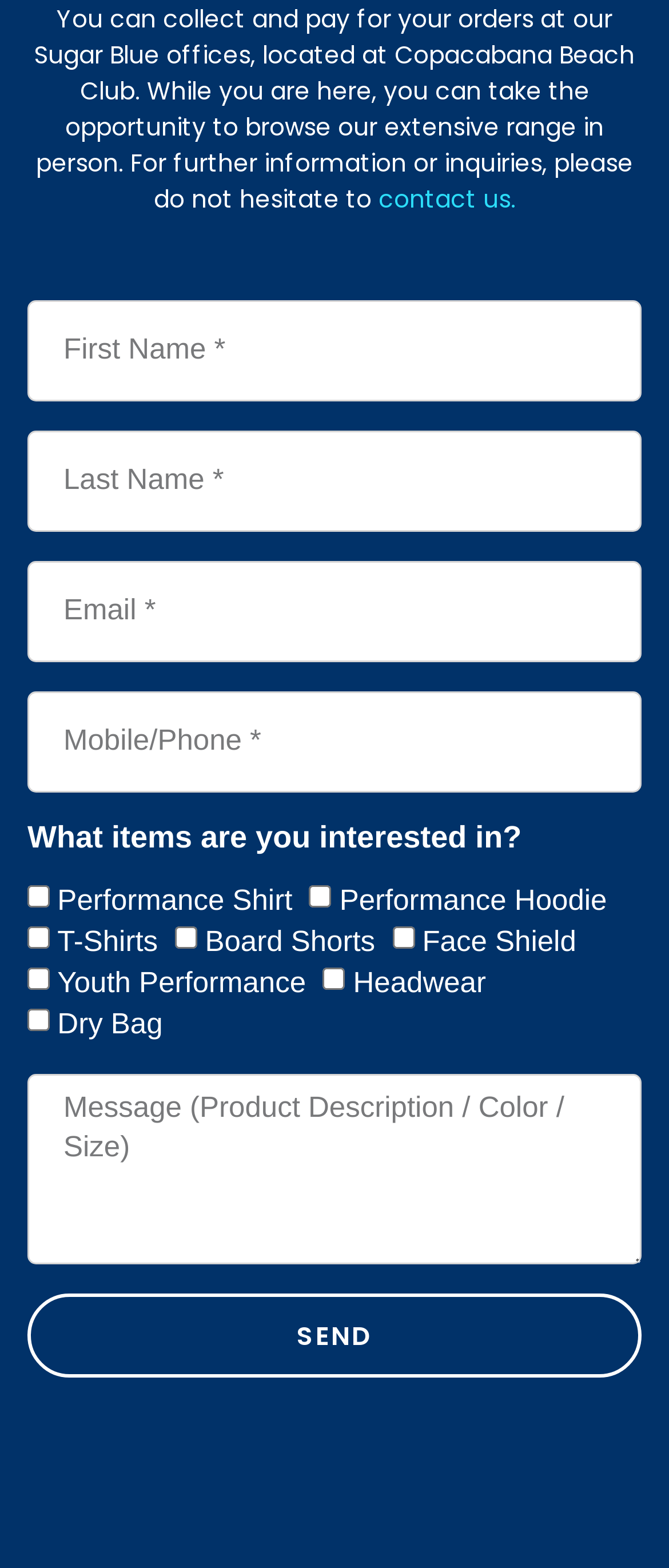Locate the bounding box coordinates of the UI element described by: "Advaita Vision". The bounding box coordinates should consist of four float numbers between 0 and 1, i.e., [left, top, right, bottom].

None